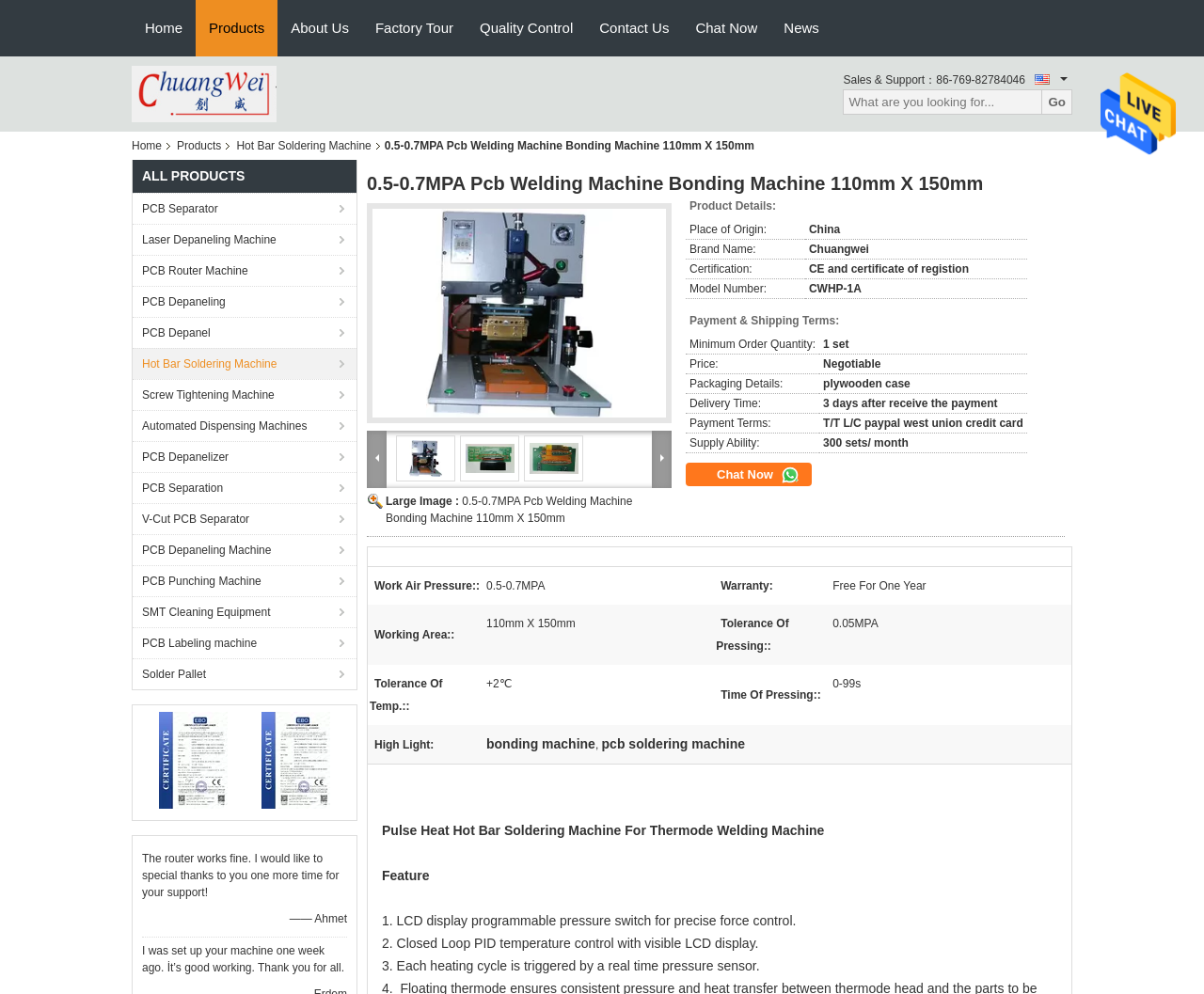What is the contact phone number?
Examine the webpage screenshot and provide an in-depth answer to the question.

I found the contact phone number by looking at the text 'Sales & Support：86-769-82784046' which is located at the top of the webpage, indicating that it is the contact information for sales and support.